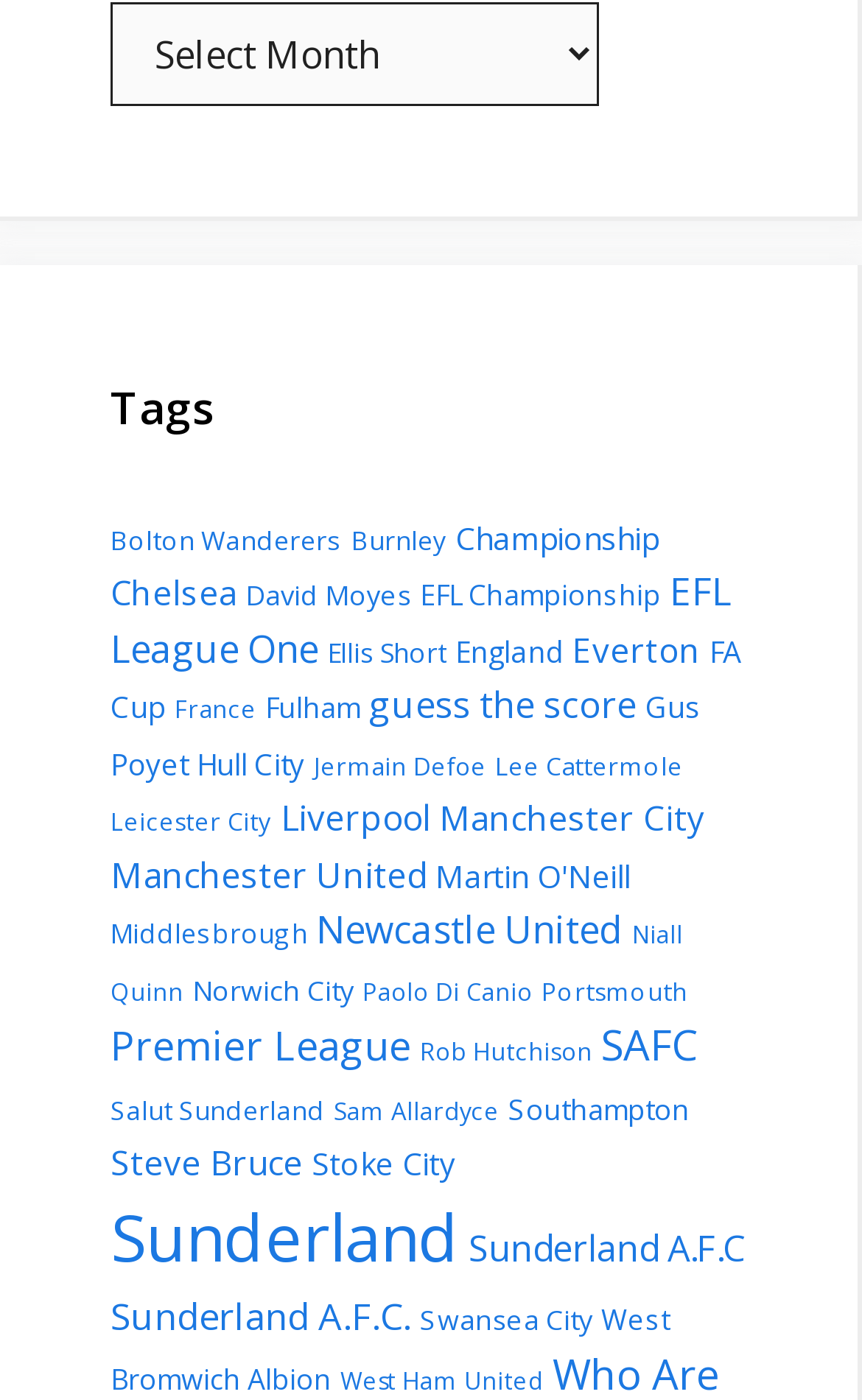Please identify the coordinates of the bounding box that should be clicked to fulfill this instruction: "Select 'SAFC Blog Archives'".

[0.128, 0.001, 0.695, 0.075]